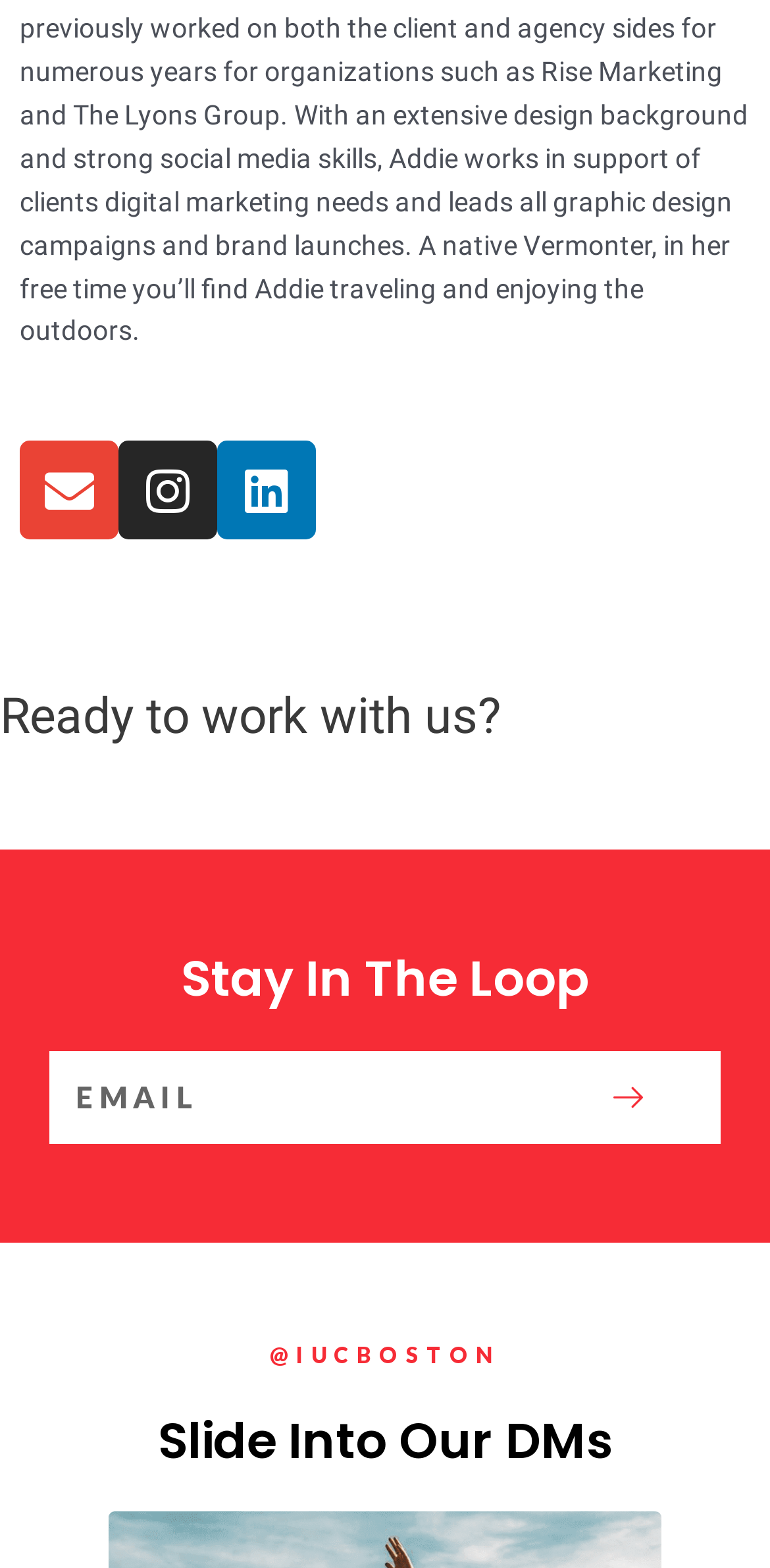Determine the bounding box coordinates (top-left x, top-left y, bottom-right x, bottom-right y) of the UI element described in the following text: Internet of Things

None